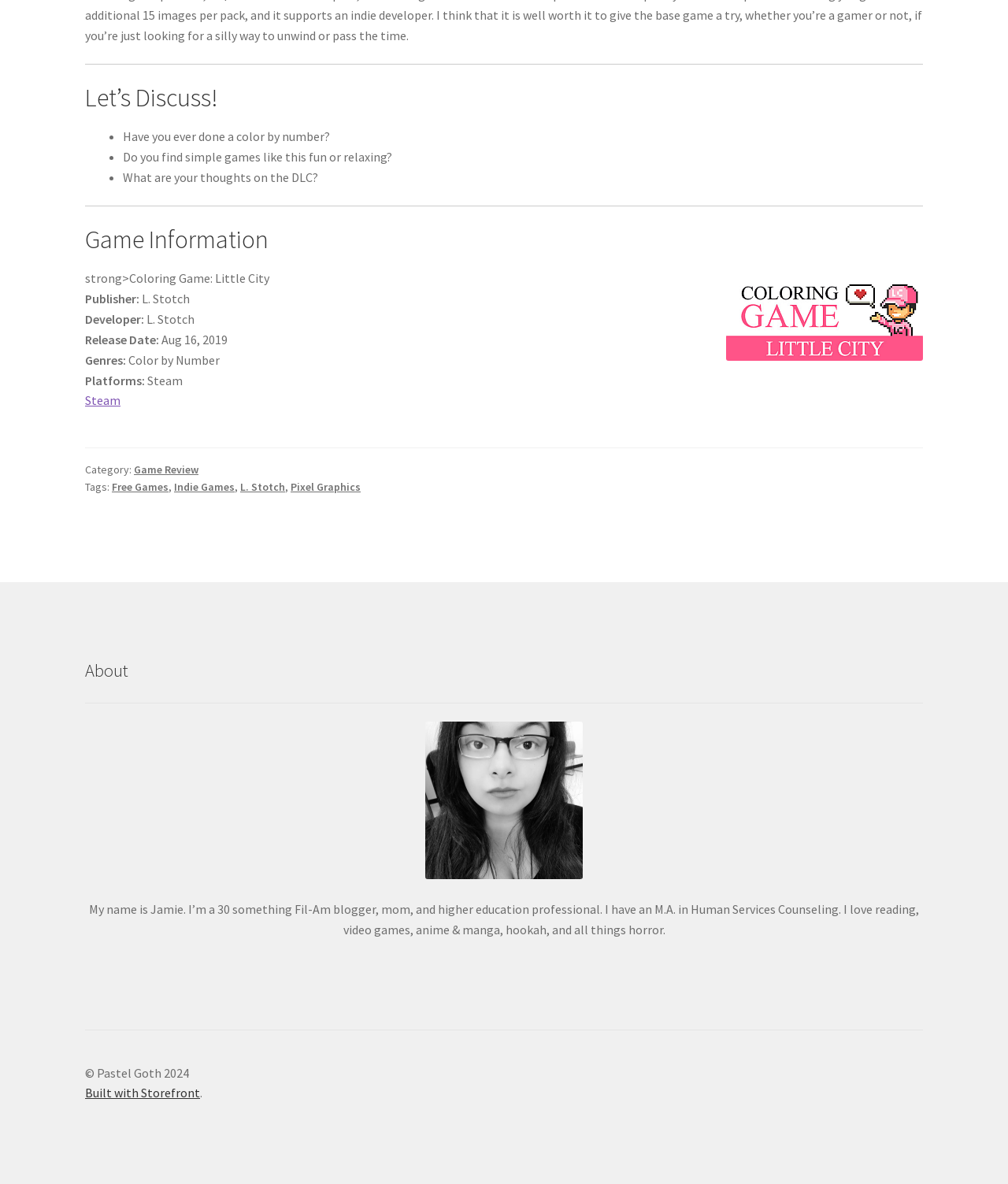Pinpoint the bounding box coordinates of the element to be clicked to execute the instruction: "Click the 'Contact' link".

None